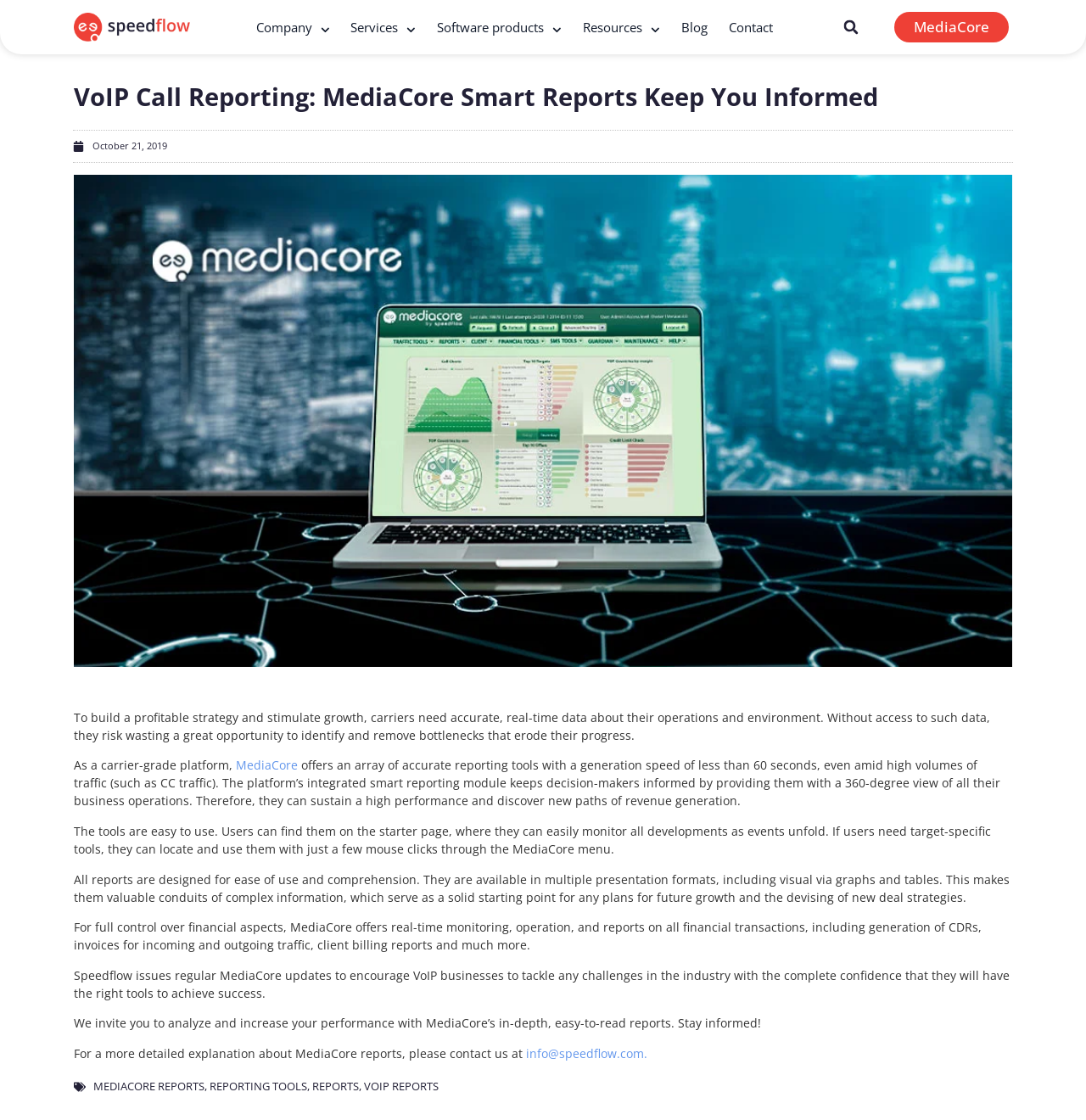Identify the first-level heading on the webpage and generate its text content.

VoIP Call Reporting: MediaCore Smart Reports Keep You Informed